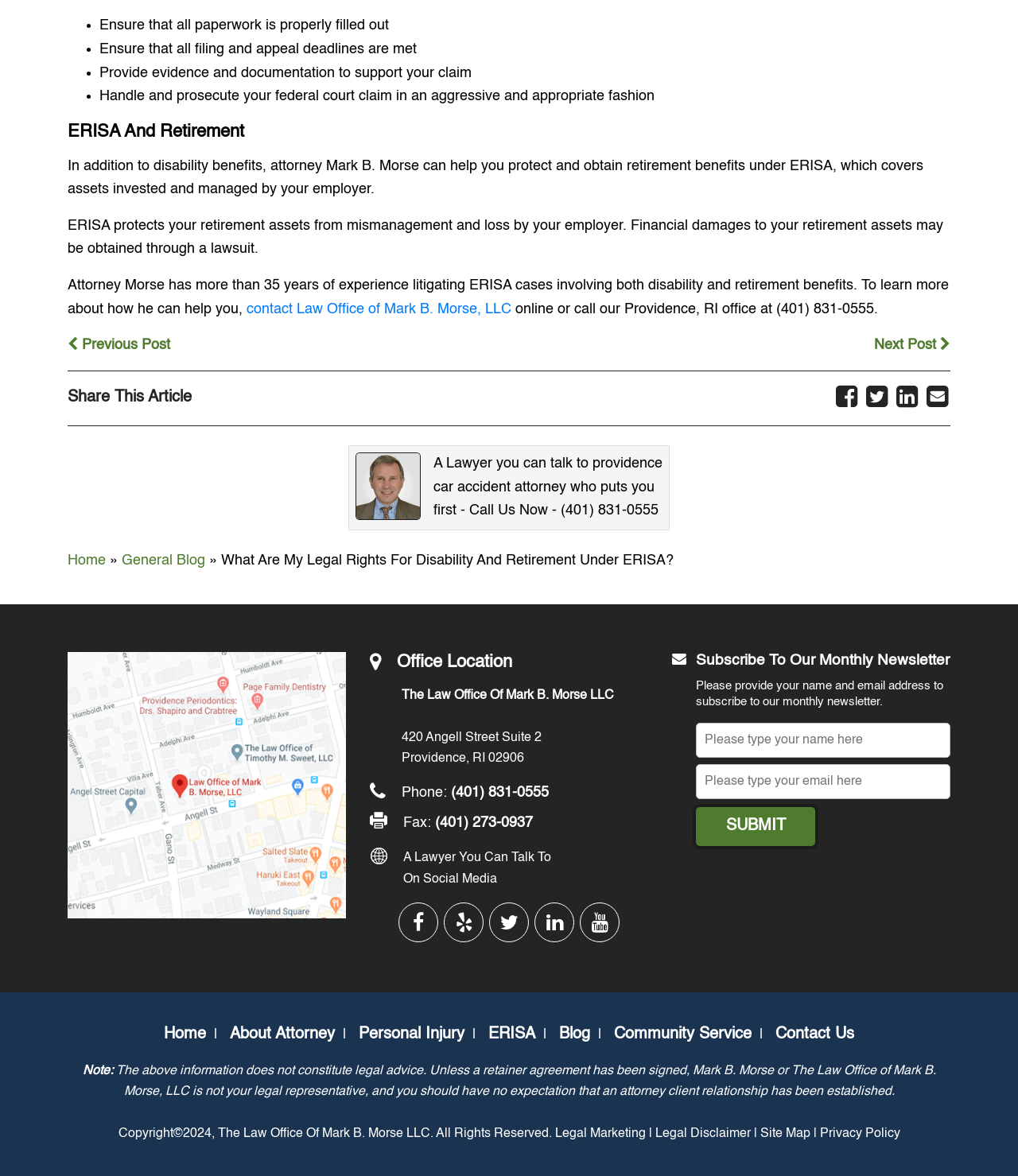Using the provided element description "General Blog", determine the bounding box coordinates of the UI element.

[0.12, 0.47, 0.202, 0.482]